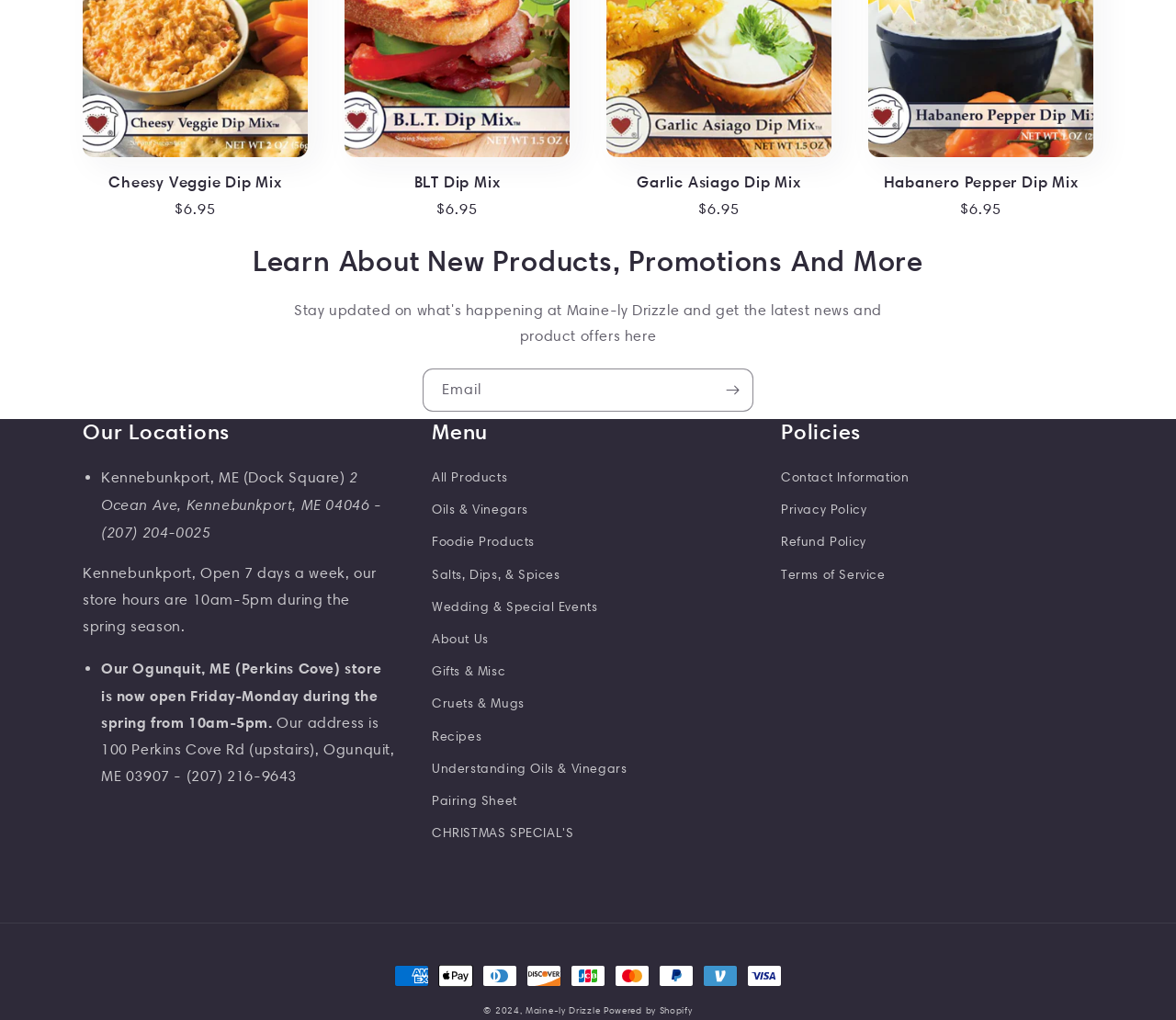For the following element description, predict the bounding box coordinates in the format (top-left x, top-left y, bottom-right x, bottom-right y). All values should be floating point numbers between 0 and 1. Description: Gifts & Misc

[0.367, 0.642, 0.43, 0.674]